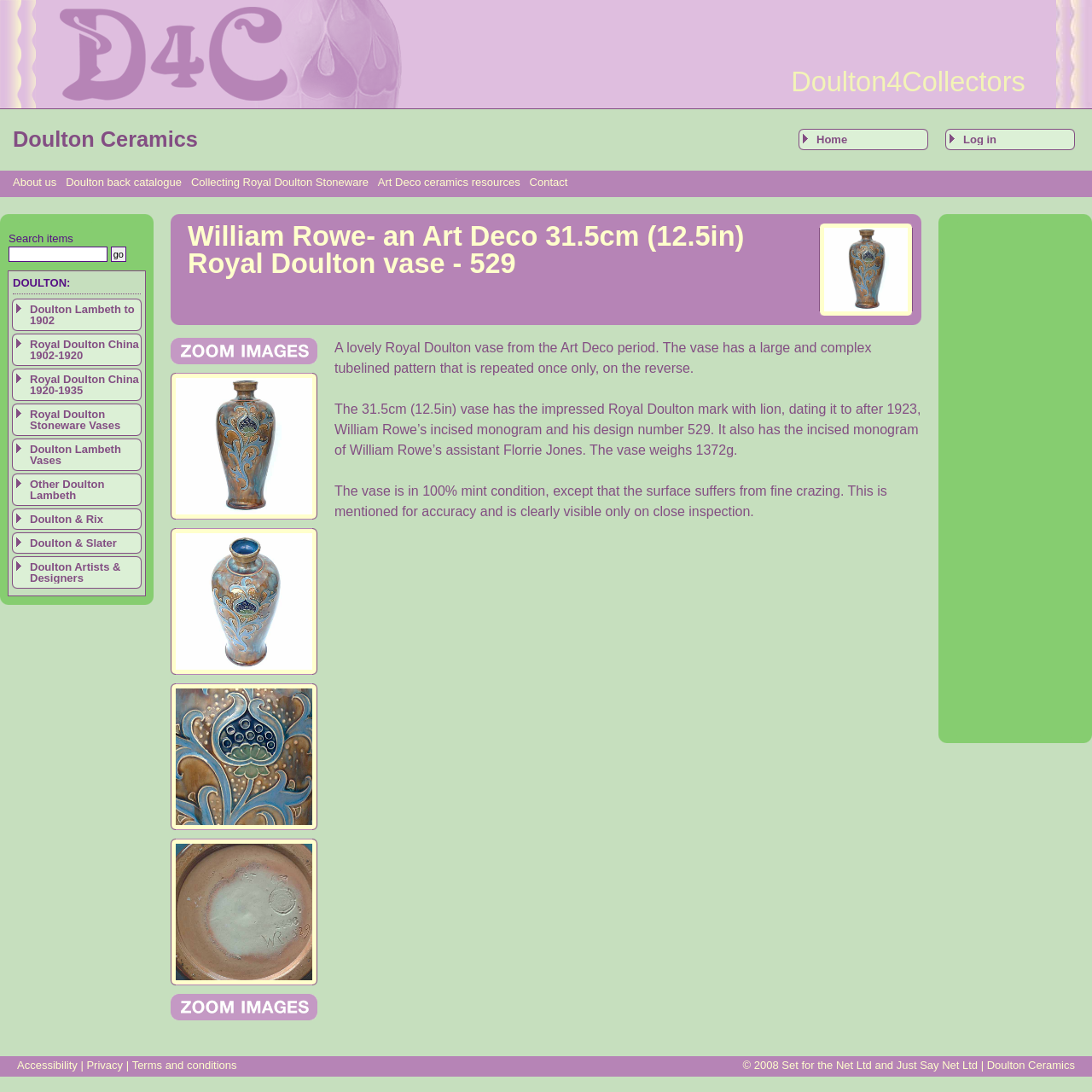Find the bounding box coordinates of the UI element according to this description: "parent_node: Search items name="search"".

[0.008, 0.226, 0.098, 0.24]